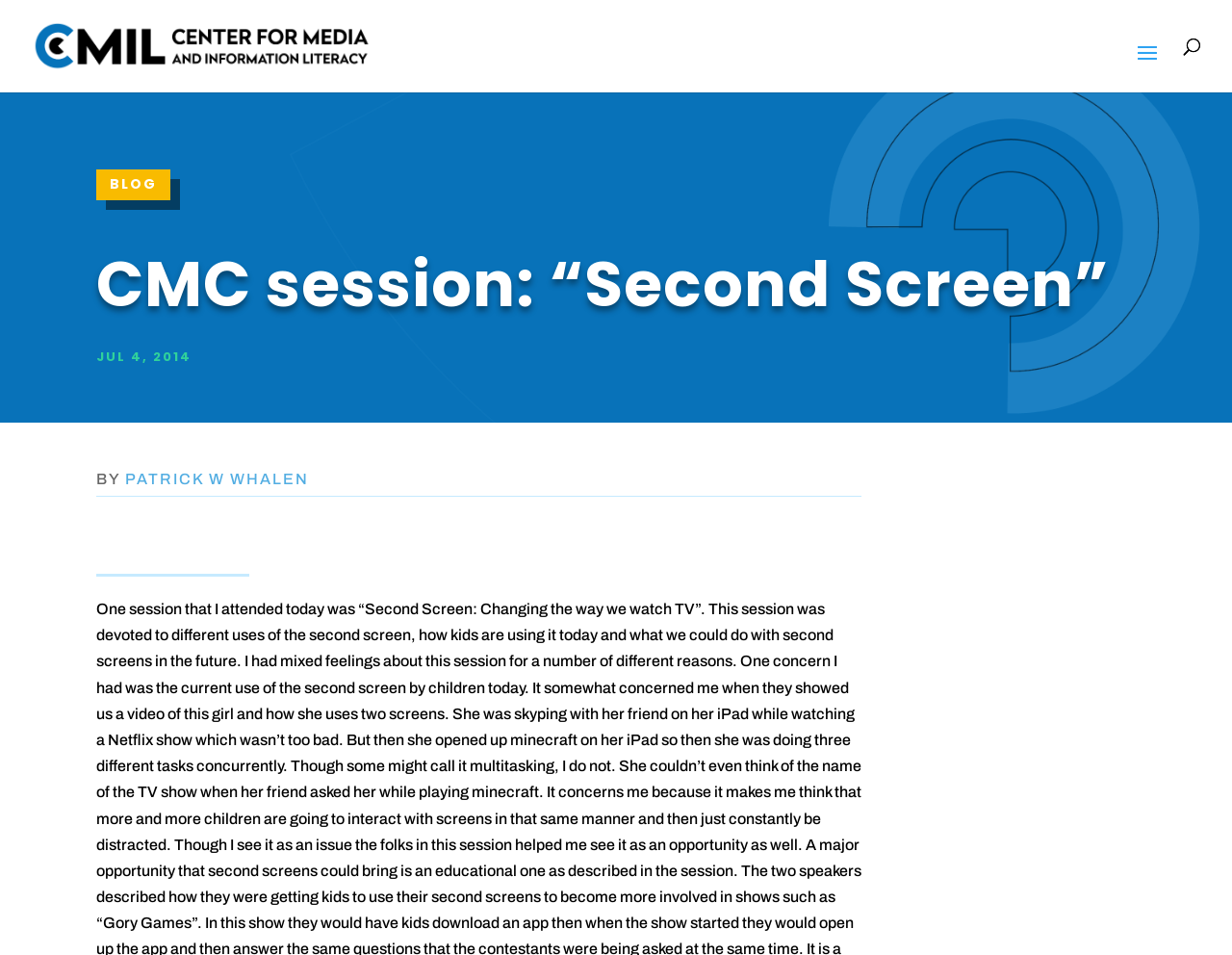What is the category of the blog post?
Refer to the image and provide a thorough answer to the question.

I found the category of the blog post by looking at the link element 'BLOG 5' which is located above the heading 'CMC session: “Second Screen”'.